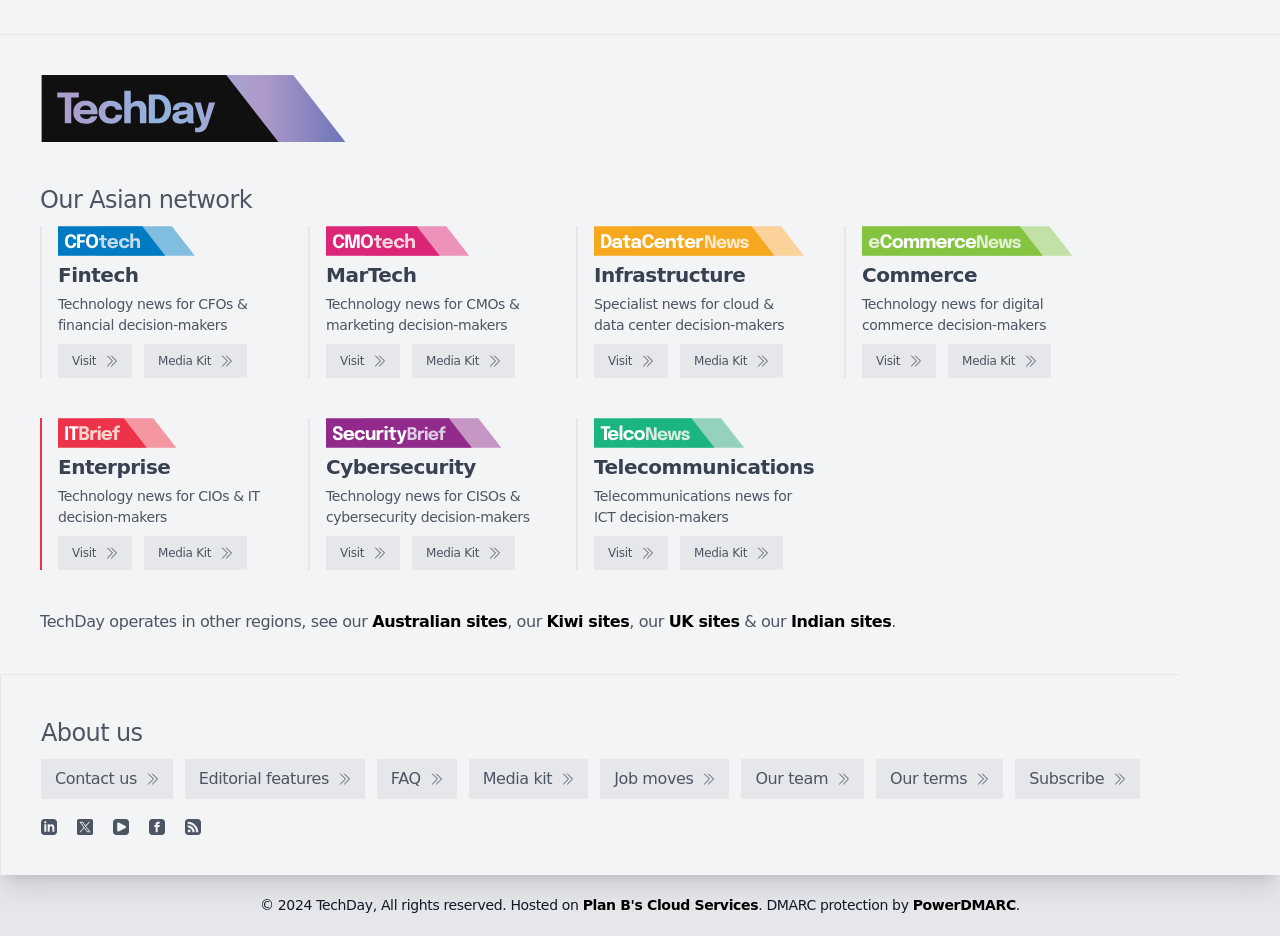What is the purpose of the 'Media Kit' link?
Look at the screenshot and give a one-word or phrase answer.

To access media kit